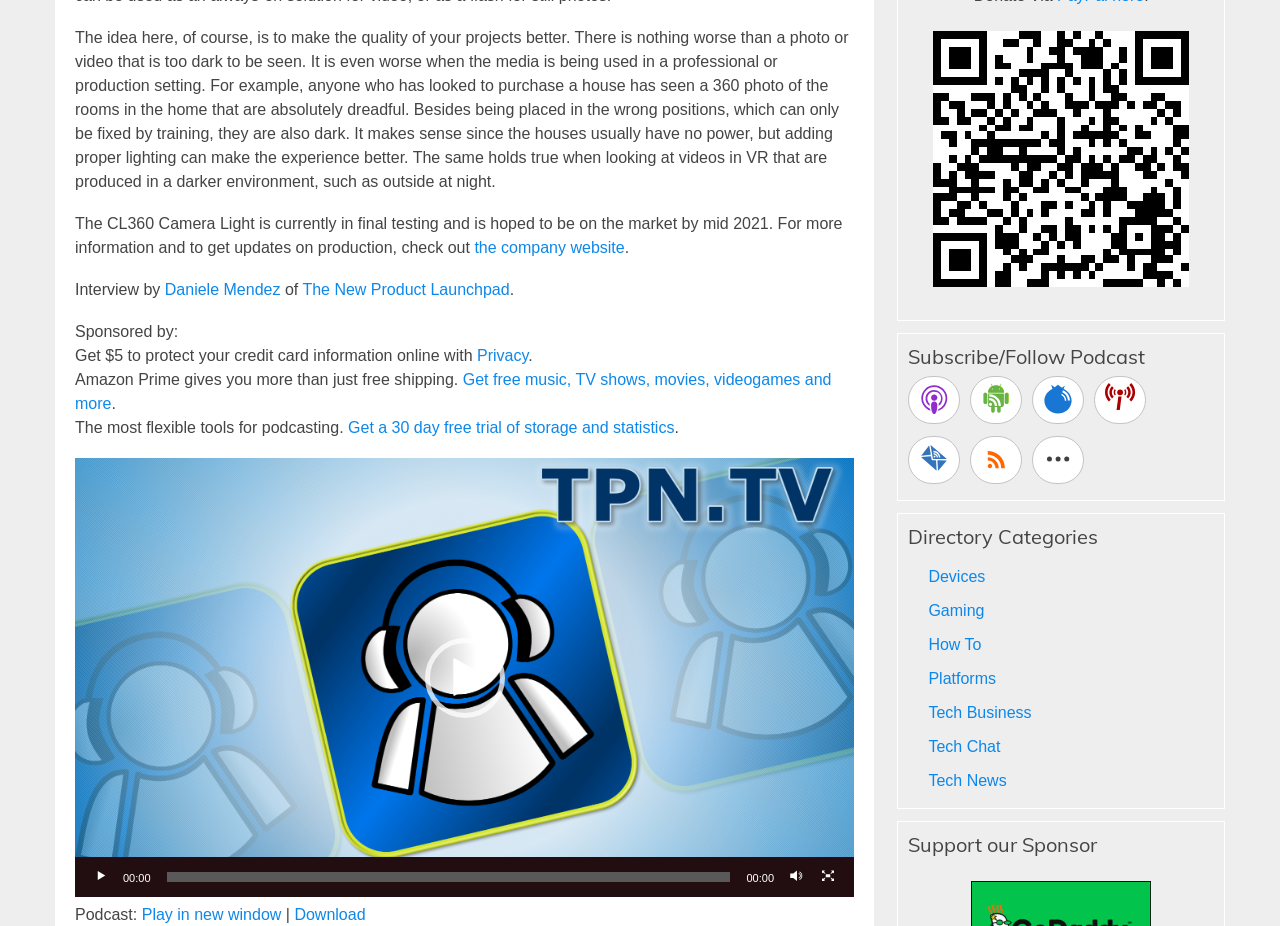Determine the bounding box for the HTML element described here: "the company website". The coordinates should be given as [left, top, right, bottom] with each number being a float between 0 and 1.

[0.371, 0.259, 0.488, 0.277]